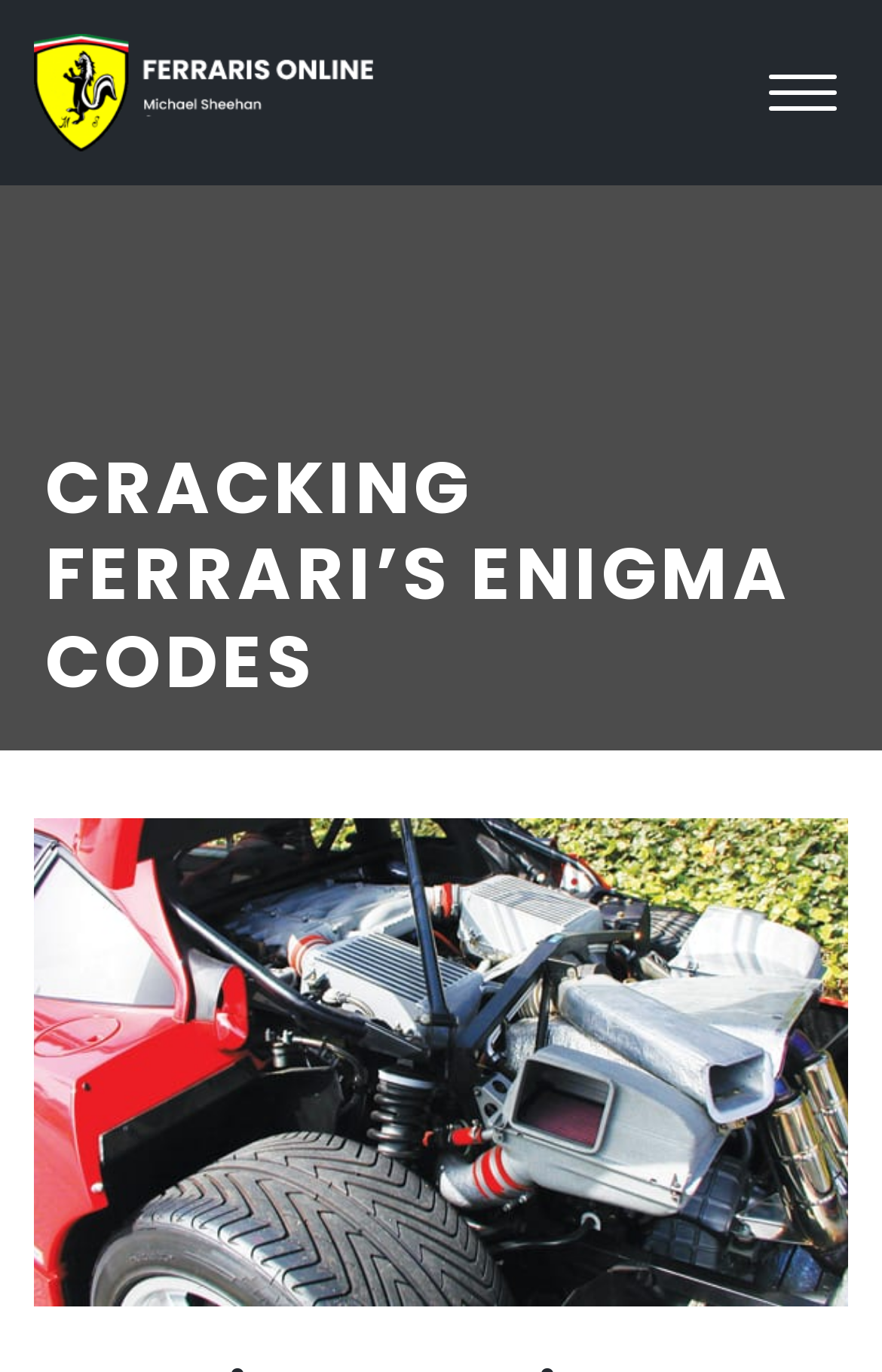Provide the bounding box coordinates, formatted as (top-left x, top-left y, bottom-right x, bottom-right y), with all values being floating point numbers between 0 and 1. Identify the bounding box of the UI element that matches the description: title="Ferraris Online"

[0.038, 0.047, 0.423, 0.085]